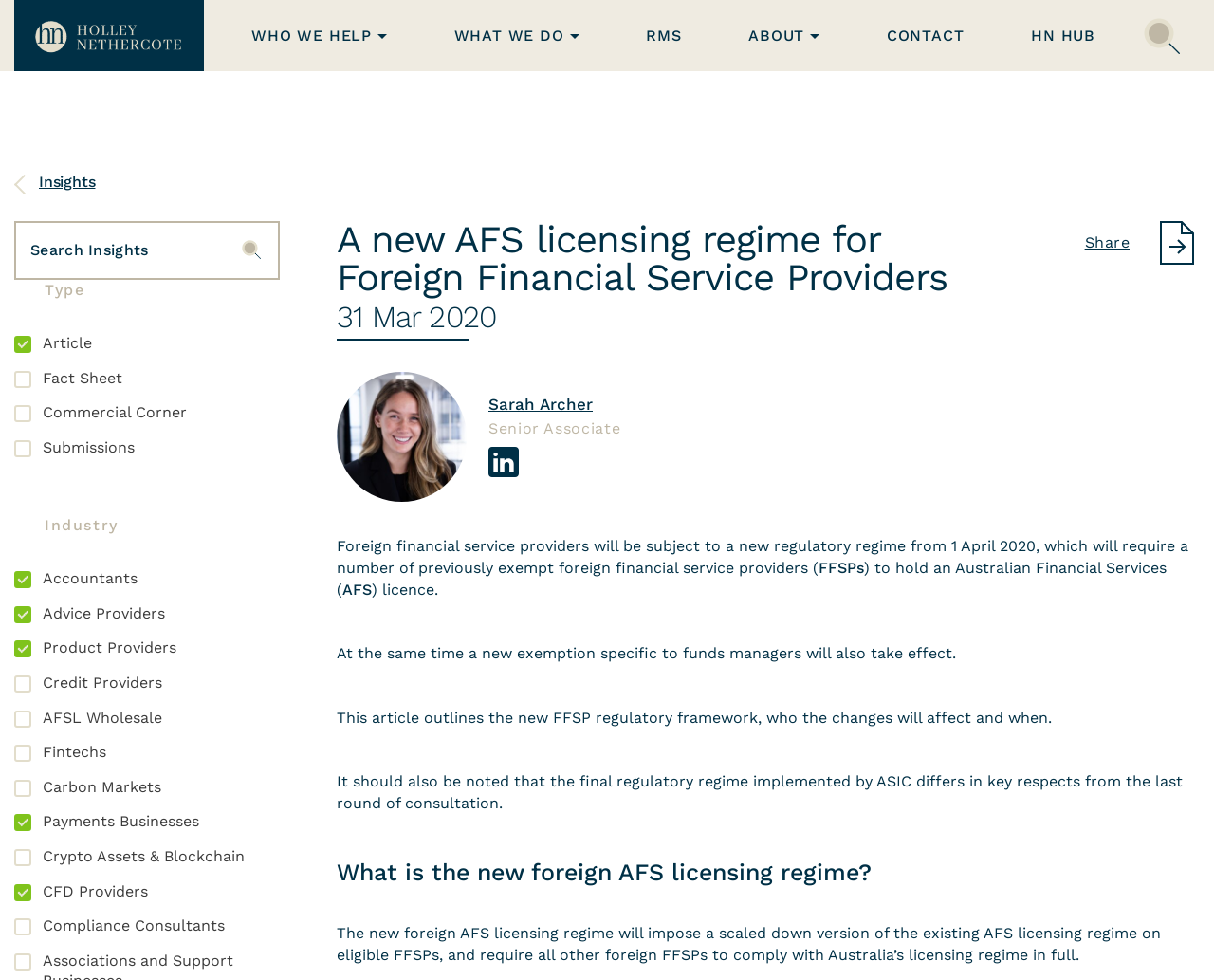What is the purpose of the new exemption specific to funds managers?
Based on the image, answer the question with as much detail as possible.

The webpage content mentions that a new exemption specific to funds managers will also take effect, but it does not specify the purpose of this exemption.